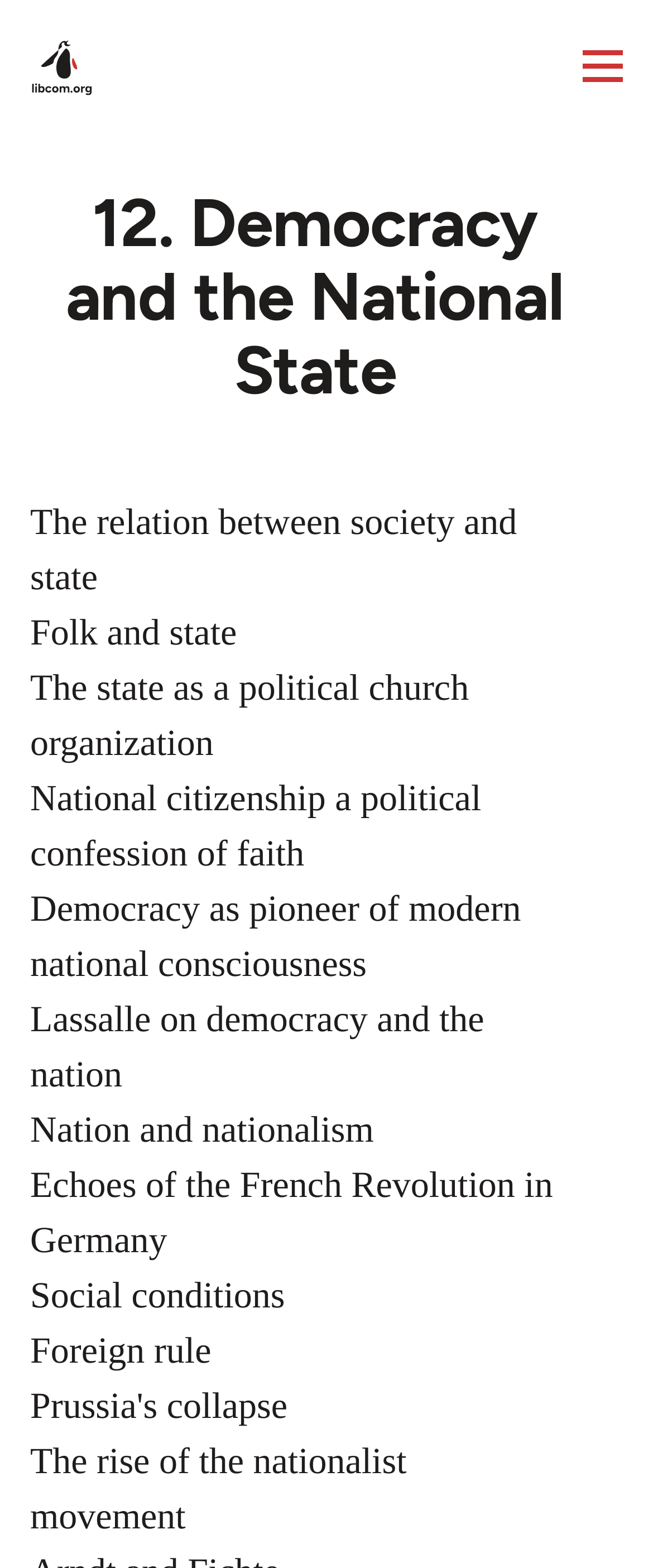Is there a link to skip to main content?
Give a one-word or short phrase answer based on the image.

Yes